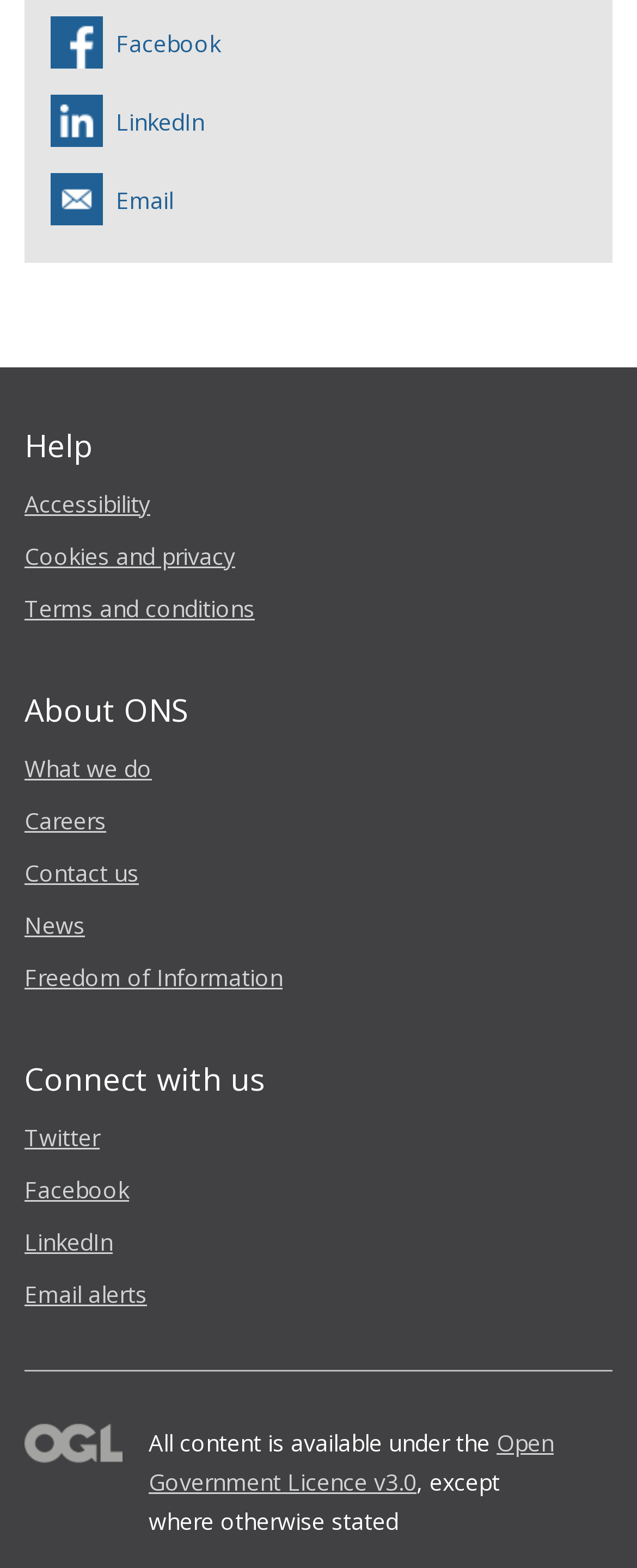Answer the following query concisely with a single word or phrase:
What is the license under which the content is available?

Open Government Licence v3.0